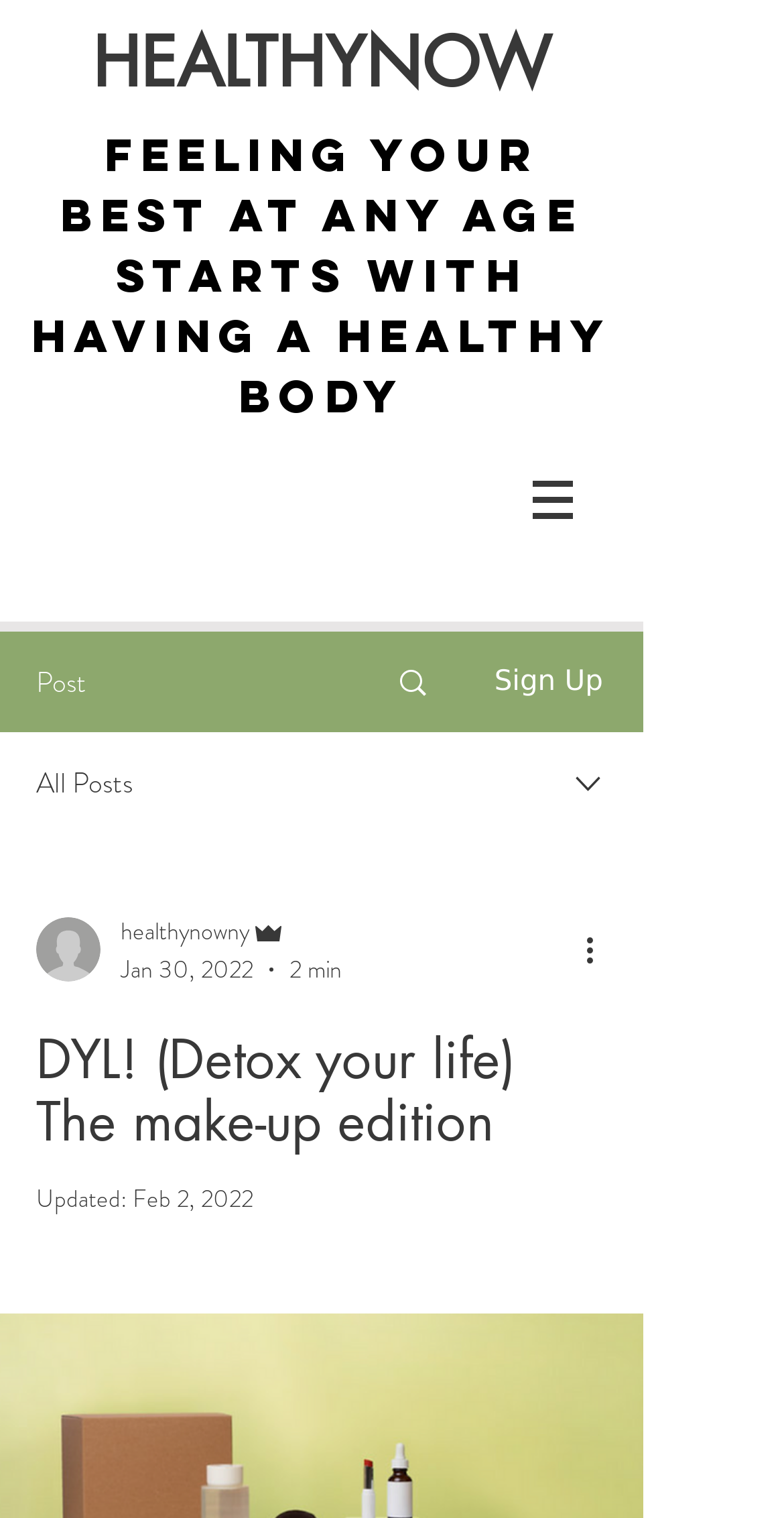From the details in the image, provide a thorough response to the question: What is the purpose of the button with a picture?

The purpose of the button with a picture can be determined by looking at the button element with the text 'More actions' which is located at the bottom of the post. The button has an image and is used to perform additional actions.